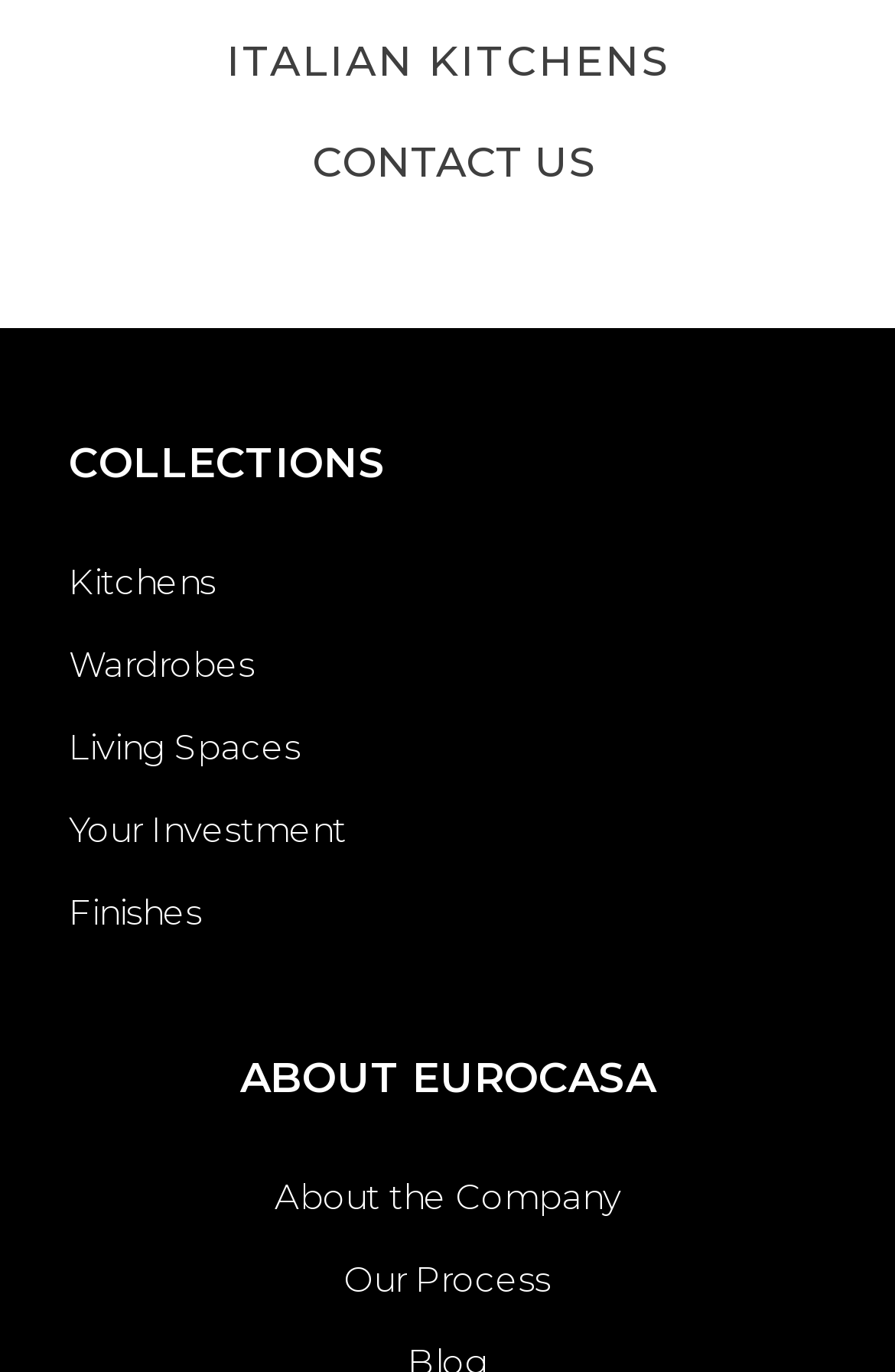Specify the bounding box coordinates for the region that must be clicked to perform the given instruction: "learn about the company".

[0.077, 0.851, 0.923, 0.895]